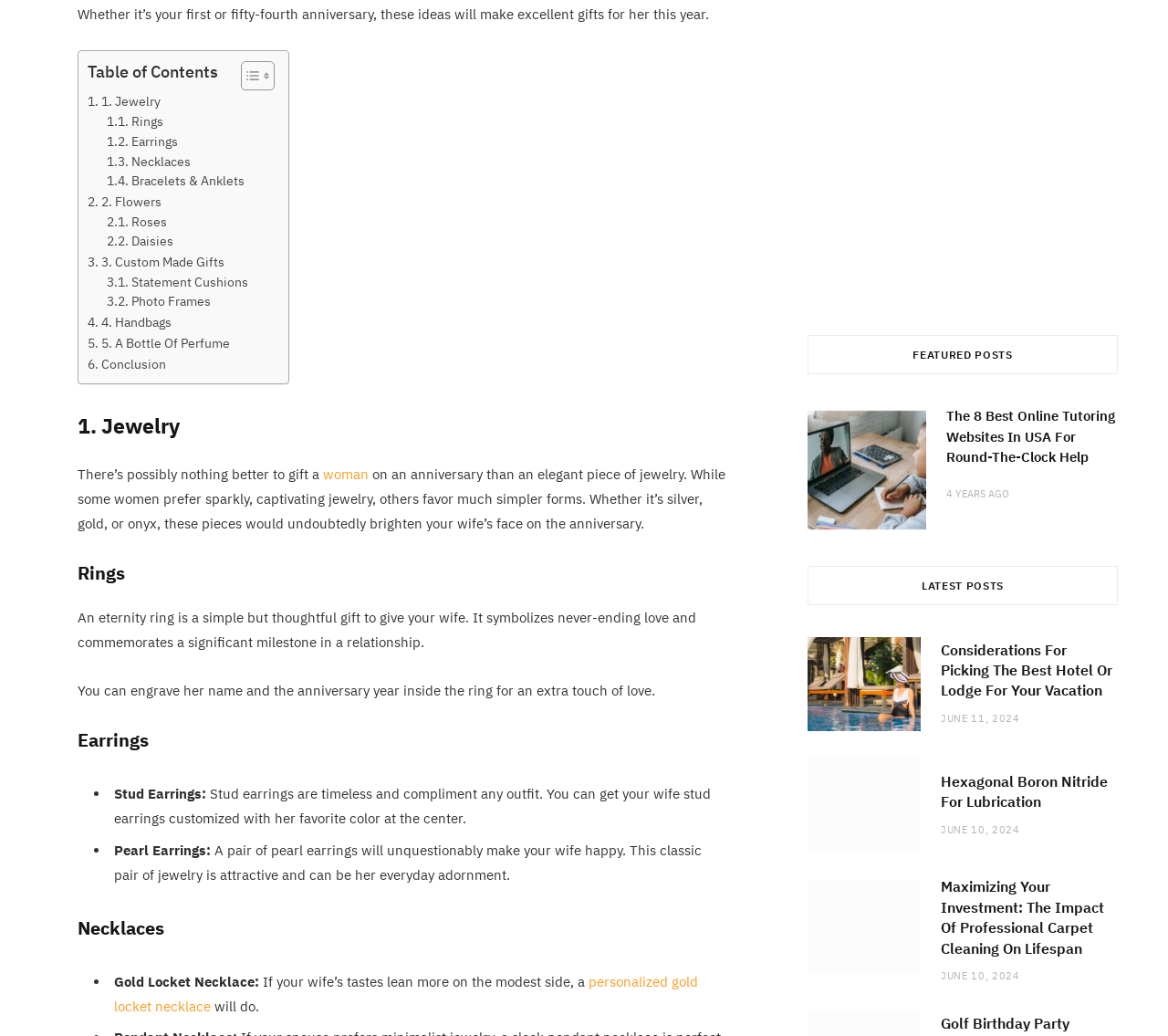What is the anniversary gift idea mentioned in the first paragraph?
Using the details from the image, give an elaborate explanation to answer the question.

The first paragraph mentions that 'Whether it’s your first or fifty-fourth anniversary, these ideas will make excellent gifts for her this year.' and then proceeds to list jewelry as the first gift idea.